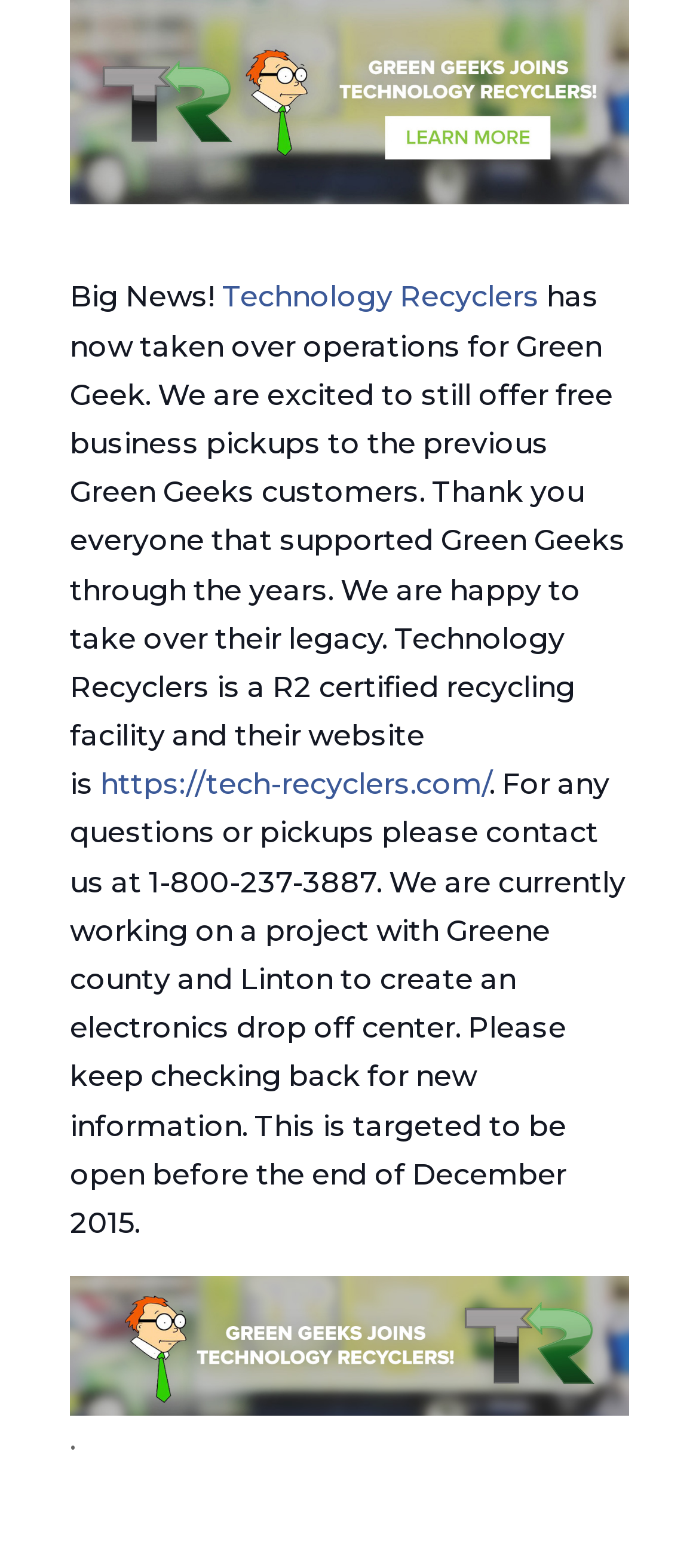Find the bounding box coordinates for the HTML element described as: "Menu Menu". The coordinates should consist of four float values between 0 and 1, i.e., [left, top, right, bottom].

None